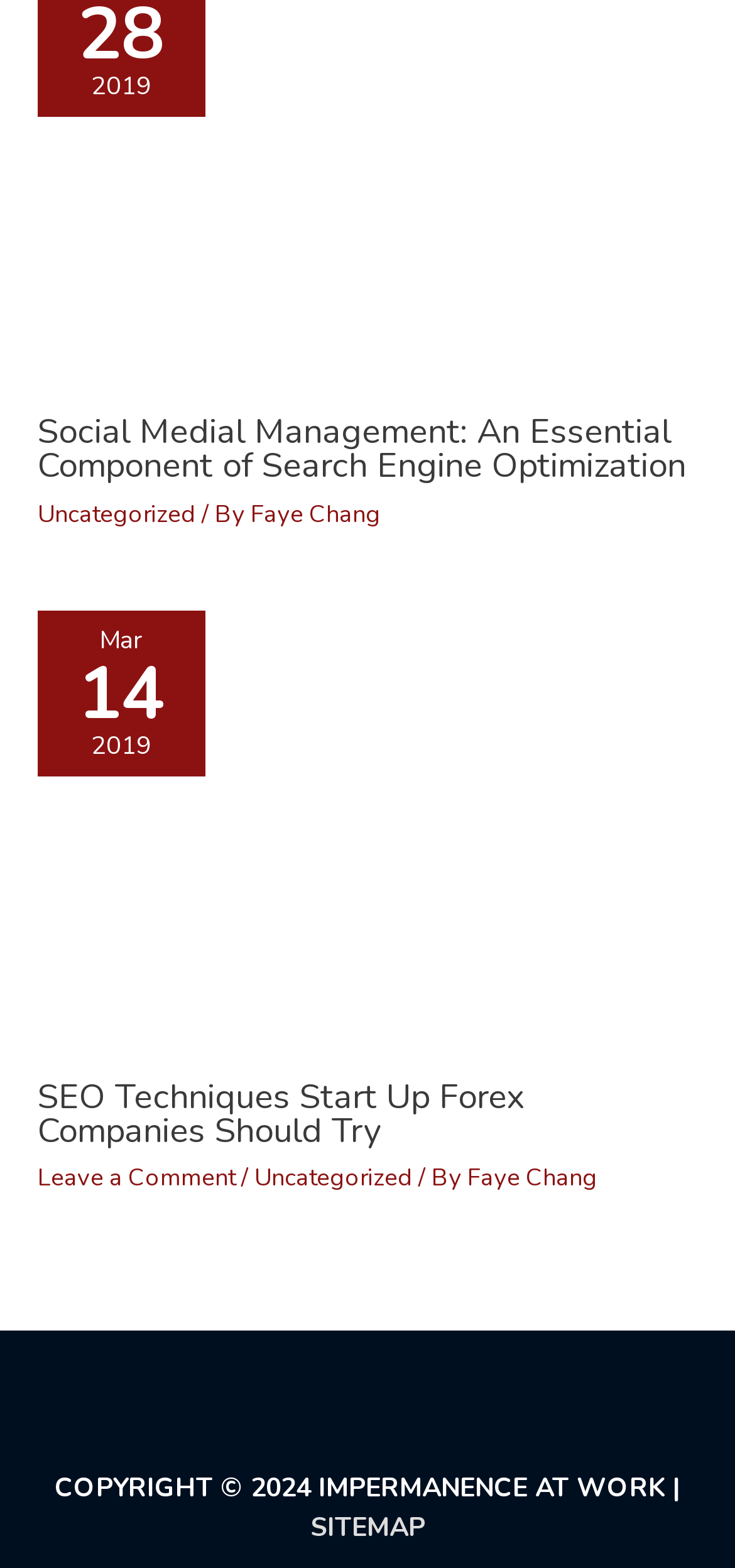Find the bounding box coordinates of the clickable area required to complete the following action: "Go to SITEMAP".

[0.422, 0.963, 0.578, 0.986]